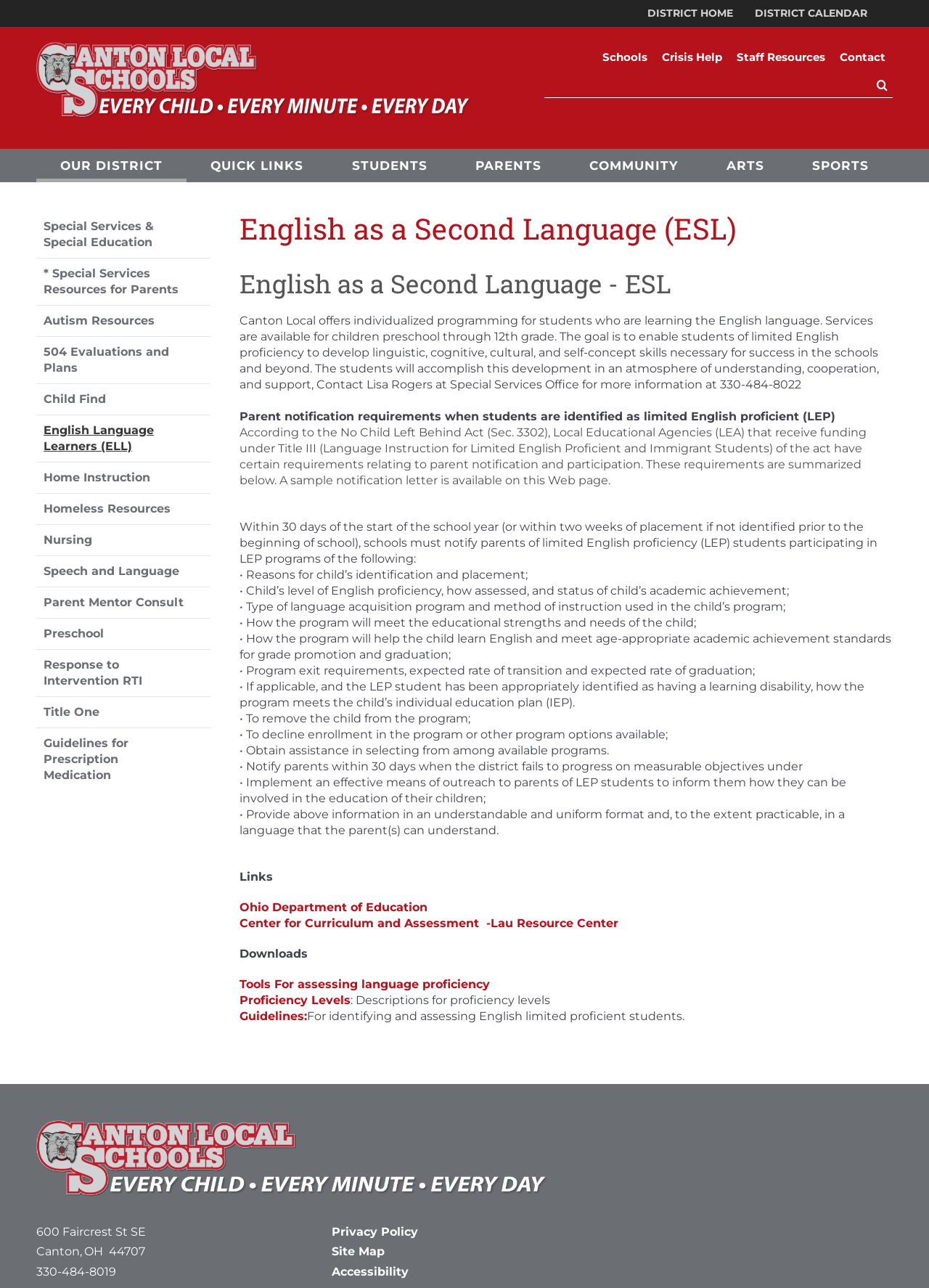Identify the bounding box coordinates for the element that needs to be clicked to fulfill this instruction: "Contact Lisa Rogers at Special Services Office". Provide the coordinates in the format of four float numbers between 0 and 1: [left, top, right, bottom].

[0.258, 0.243, 0.946, 0.304]